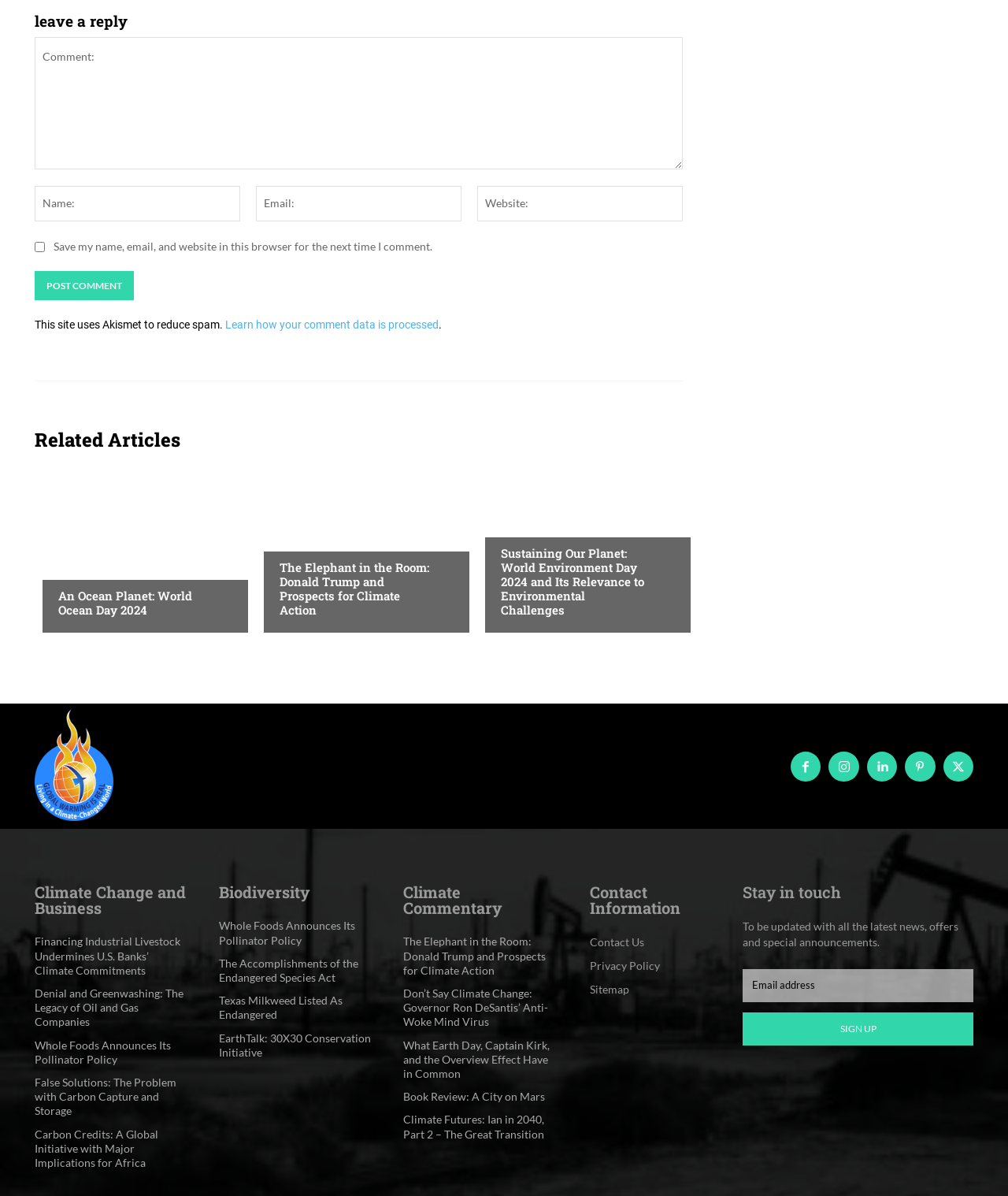Please identify the bounding box coordinates of the area that needs to be clicked to follow this instruction: "sign up for newsletter".

[0.737, 0.846, 0.966, 0.874]